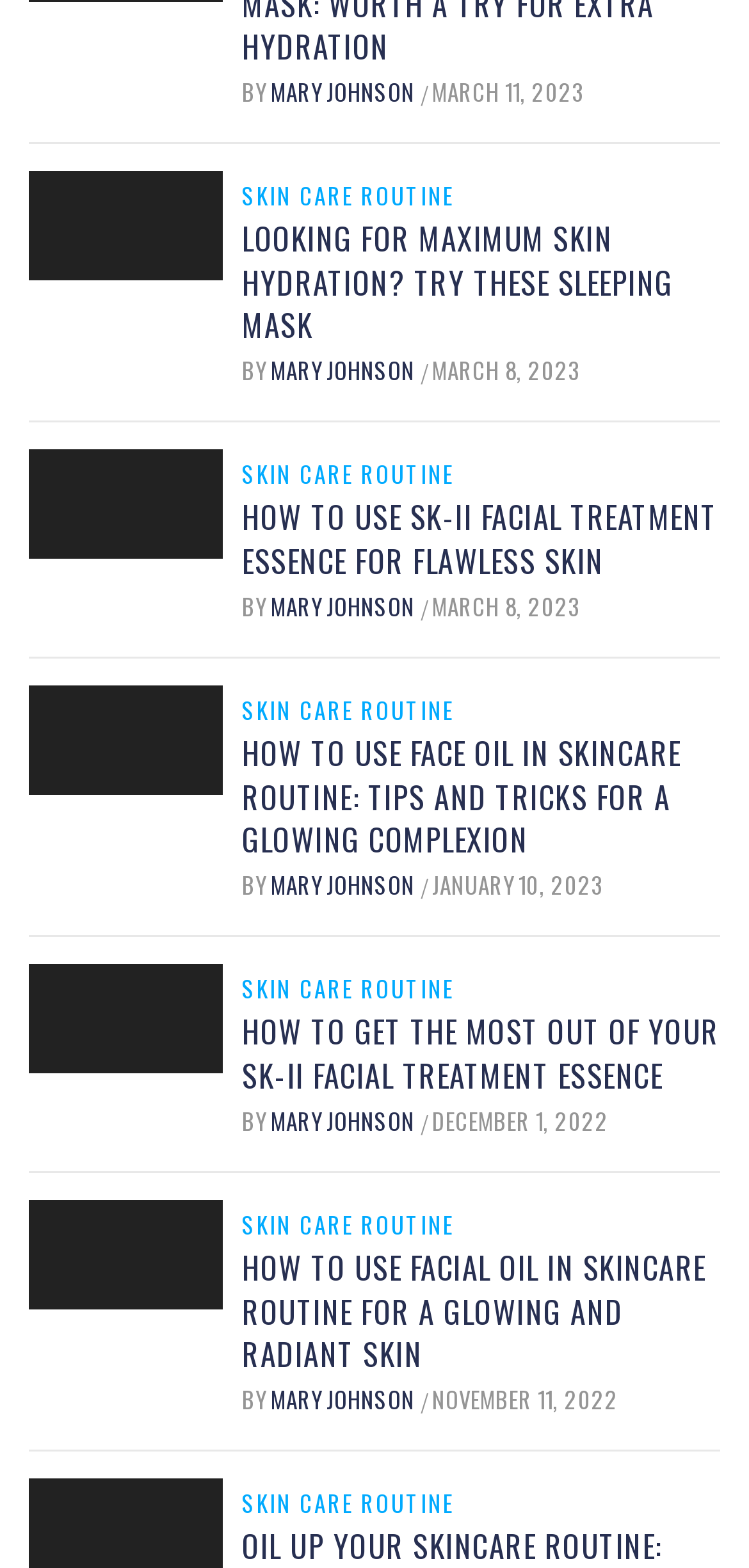Locate the bounding box coordinates of the element I should click to achieve the following instruction: "Explore the 'HOW TO USE FACE OIL IN SKINCARE ROUTINE: TIPS AND TRICKS FOR A GLOWING COMPLEXION' article".

[0.323, 0.467, 0.962, 0.549]